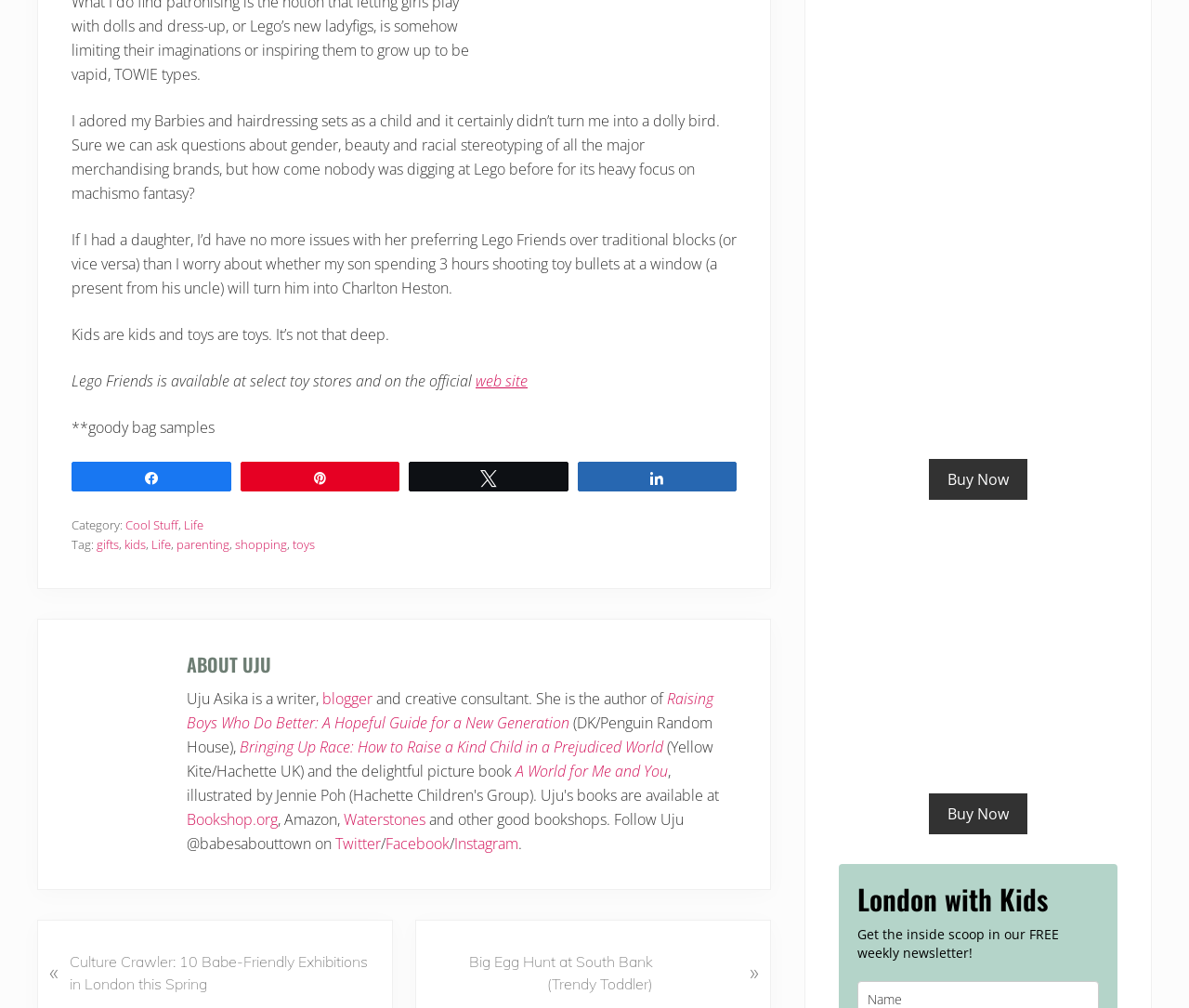Identify the bounding box coordinates of the region I need to click to complete this instruction: "Subscribe to the 'London with Kids' newsletter".

[0.721, 0.918, 0.891, 0.954]